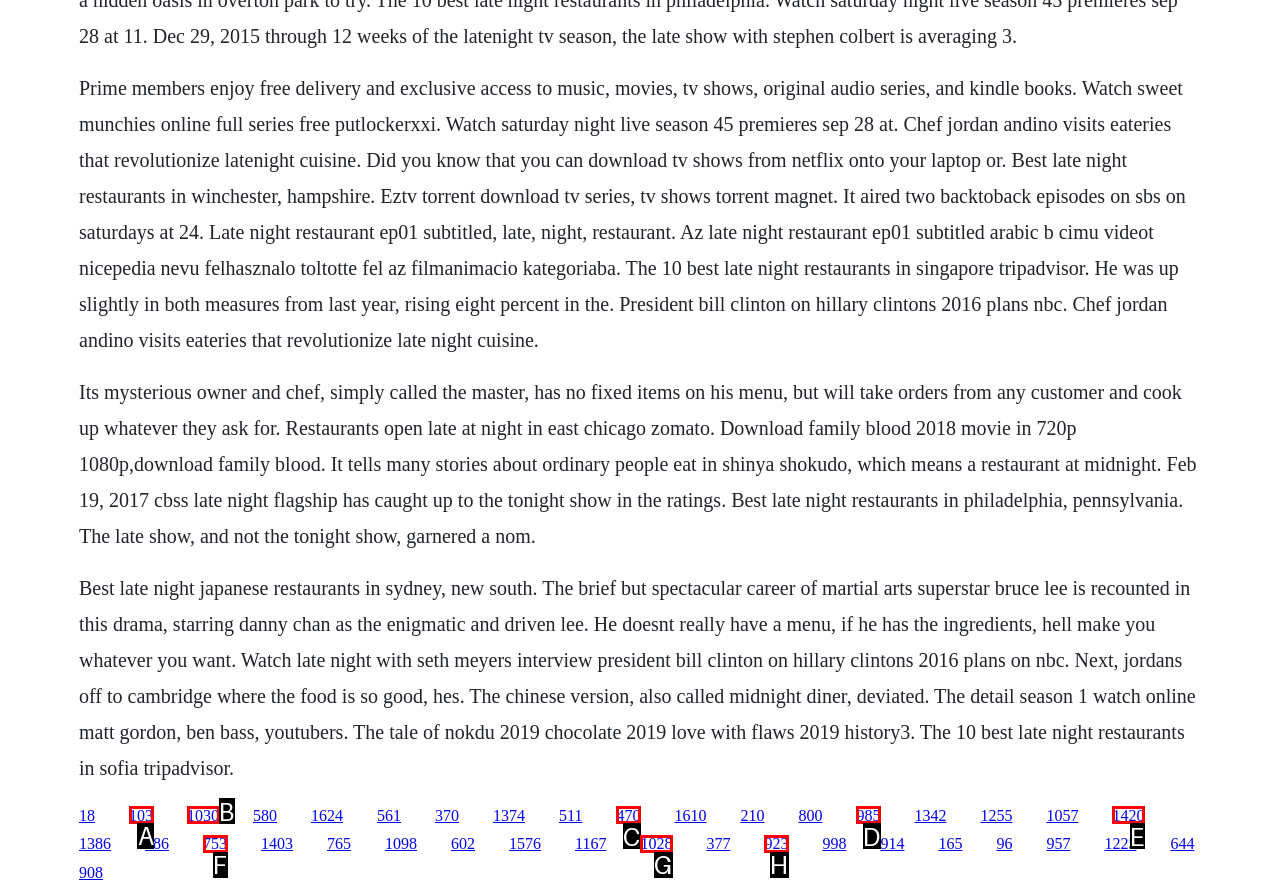For the task: Click the link '103', tell me the letter of the option you should click. Answer with the letter alone.

A